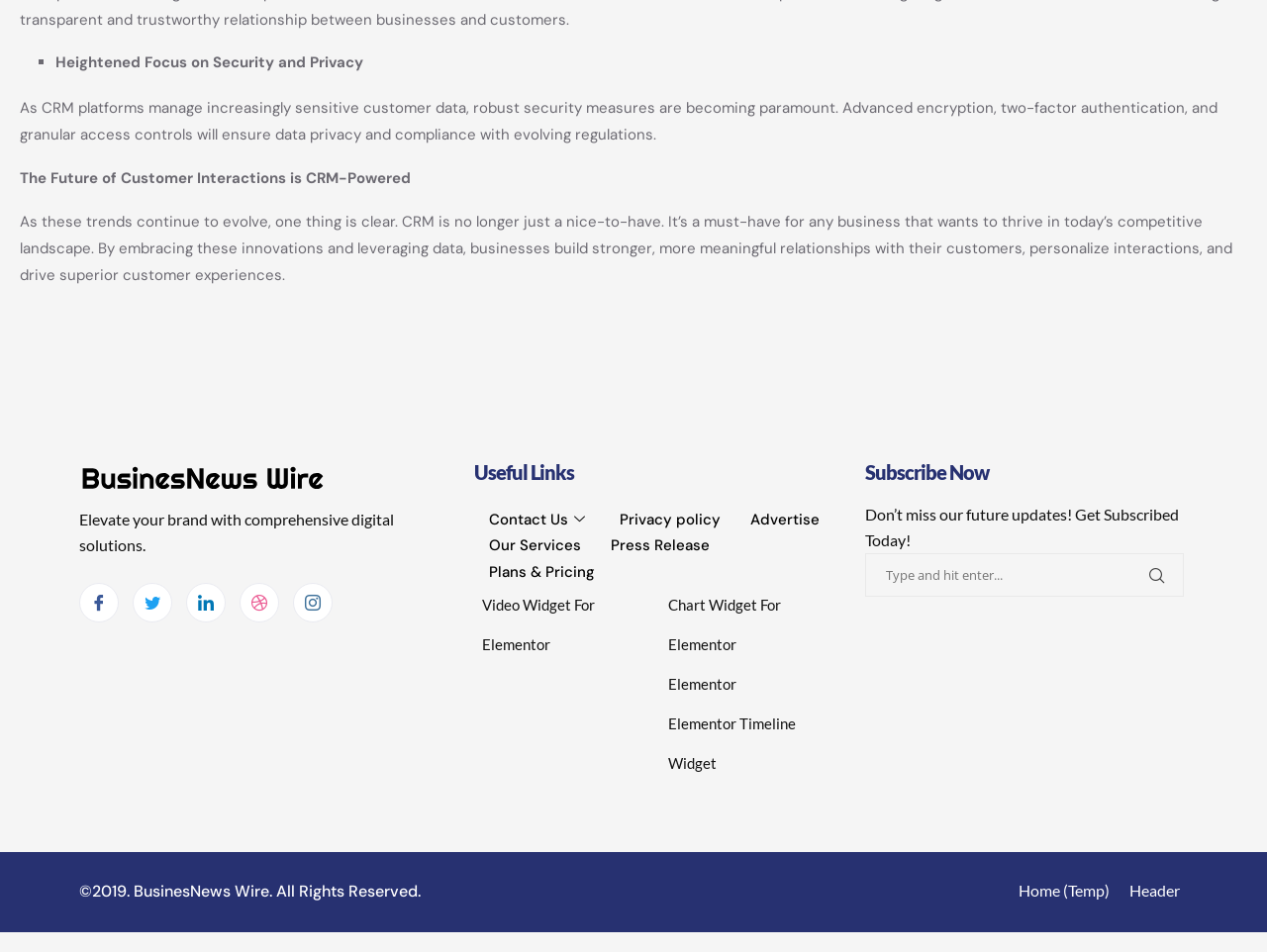What type of digital solutions are offered?
From the image, respond with a single word or phrase.

Comprehensive digital solutions